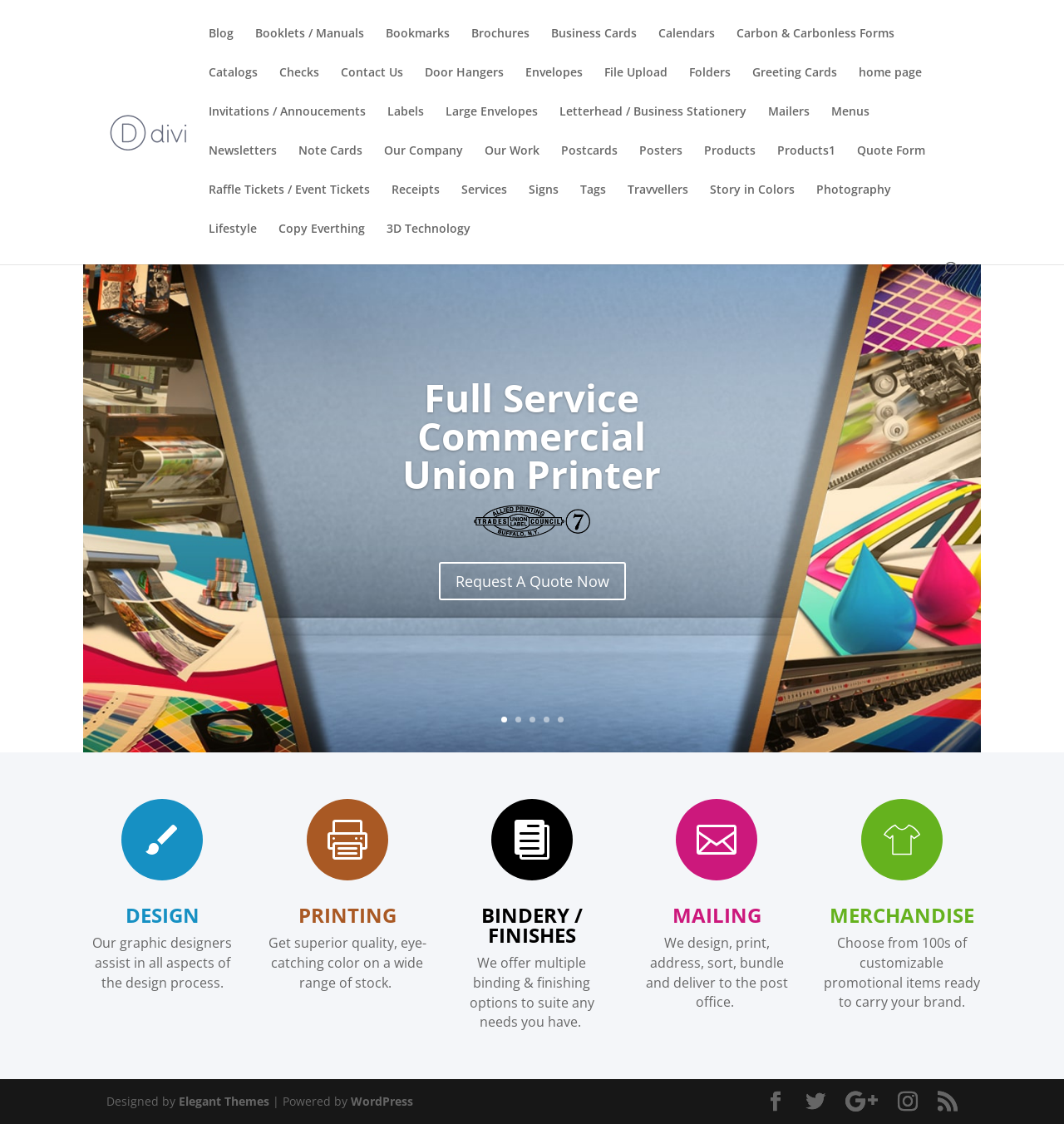Please determine the bounding box coordinates of the element's region to click in order to carry out the following instruction: "Request a quote now". The coordinates should be four float numbers between 0 and 1, i.e., [left, top, right, bottom].

[0.412, 0.5, 0.588, 0.534]